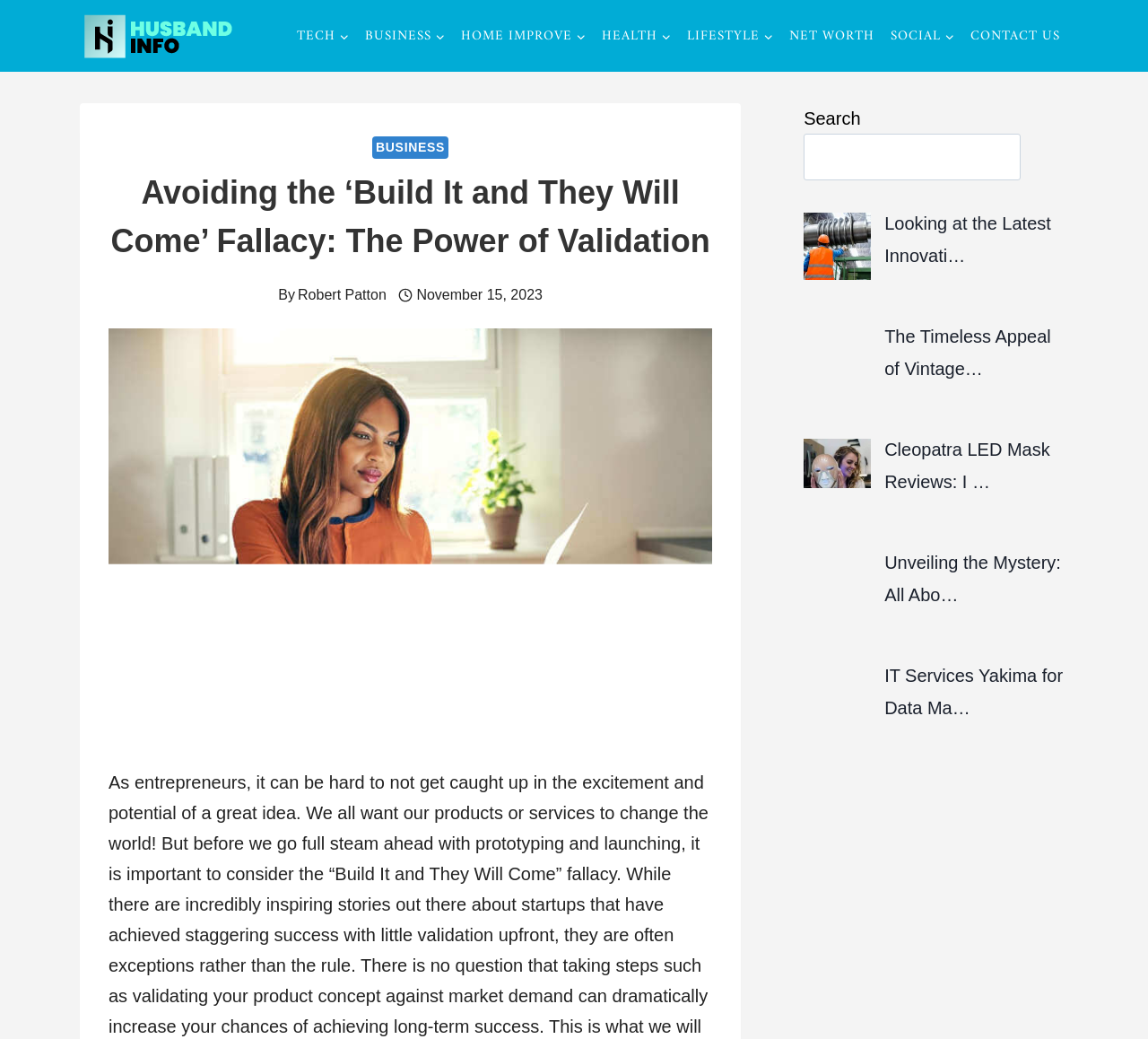Respond to the following question with a brief word or phrase:
What is the category of the link 'HOME IMPROVE'?

Primary Navigation